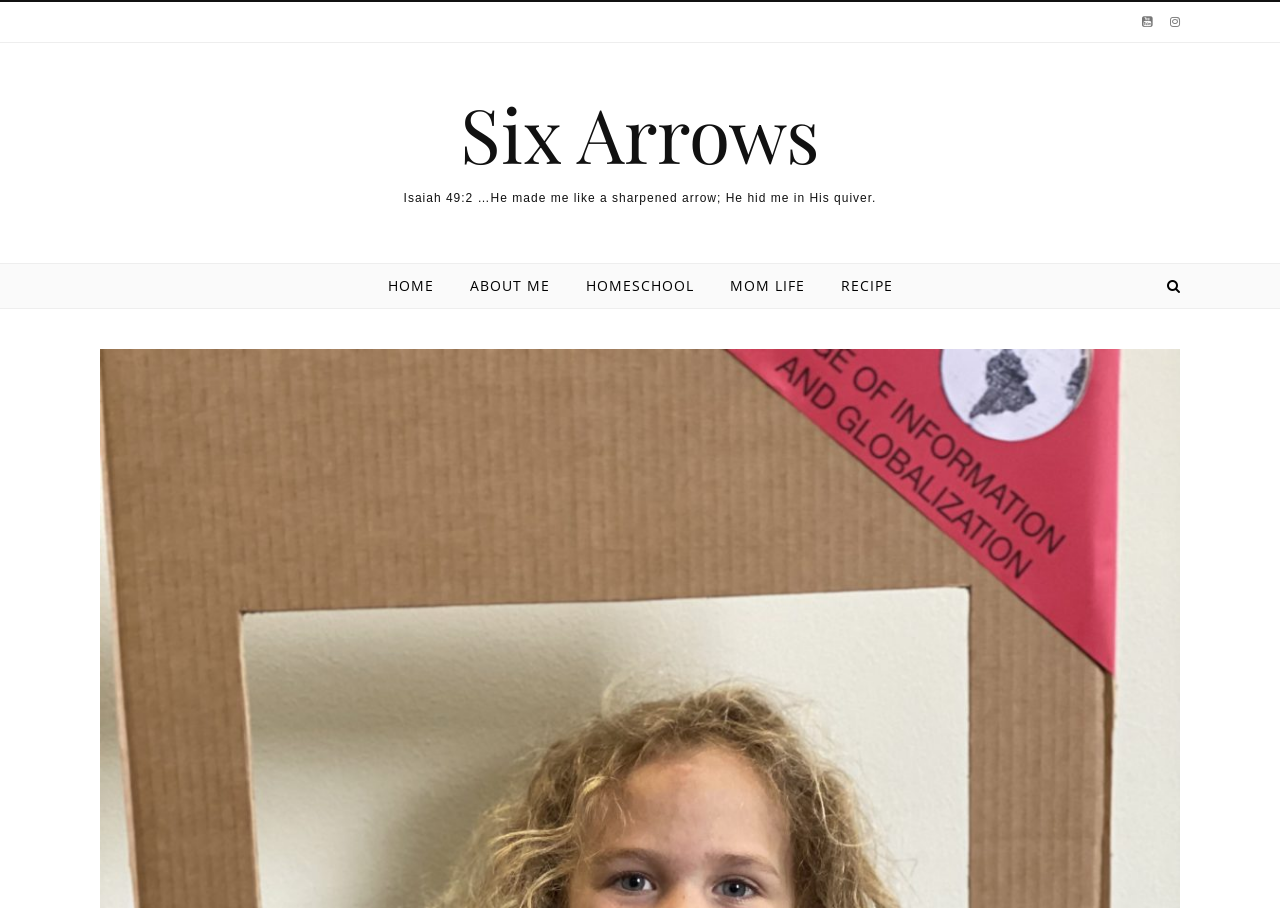Please determine the main heading text of this webpage.

2020-2021 School Year